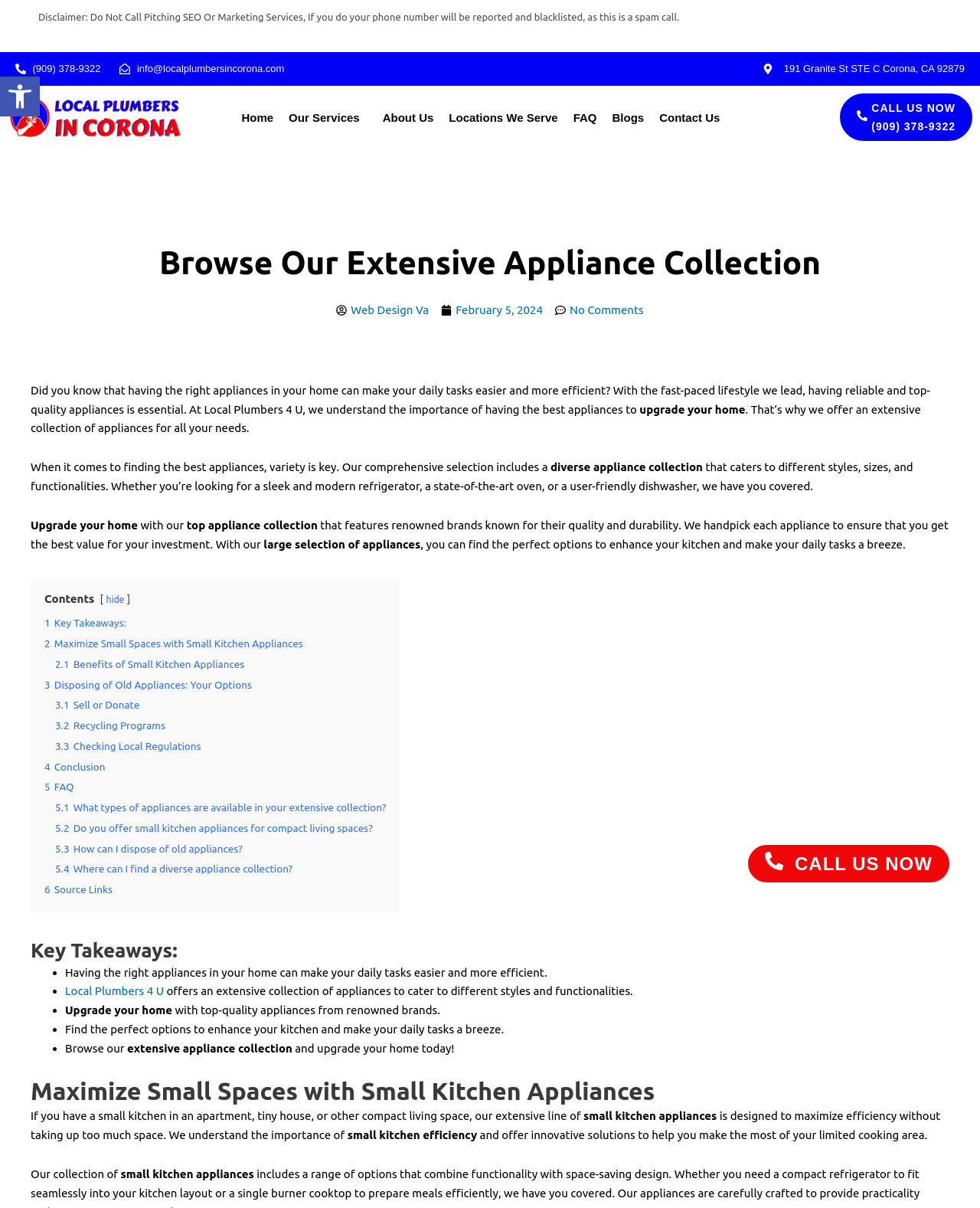Please identify the bounding box coordinates of the area that needs to be clicked to follow this instruction: "Call the company".

[0.016, 0.049, 0.103, 0.065]